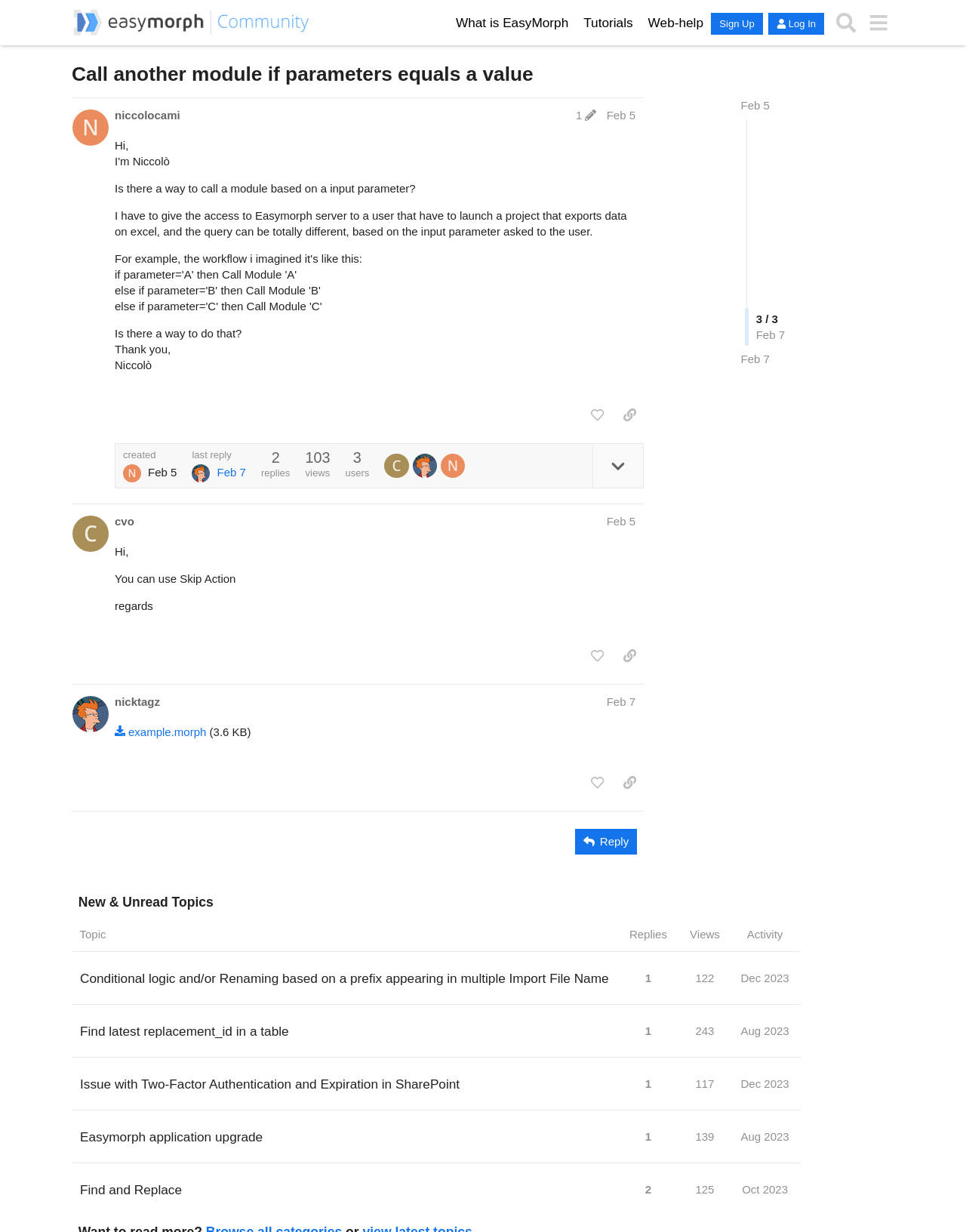Please determine the bounding box coordinates for the element that should be clicked to follow these instructions: "Click on the 'Sign Up' button".

[0.736, 0.01, 0.79, 0.028]